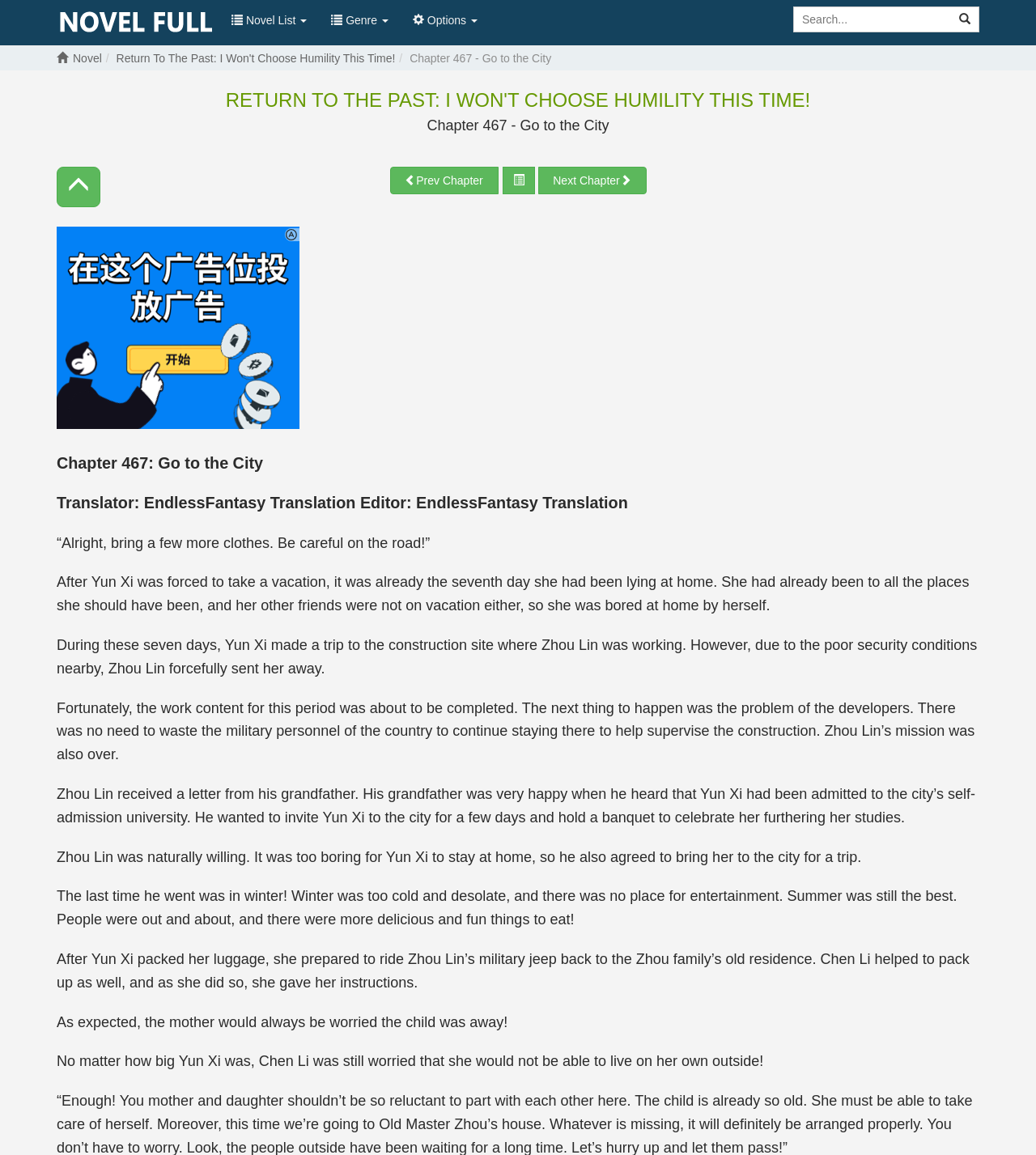Determine the bounding box coordinates of the section I need to click to execute the following instruction: "View previous chapter". Provide the coordinates as four float numbers between 0 and 1, i.e., [left, top, right, bottom].

[0.376, 0.145, 0.481, 0.168]